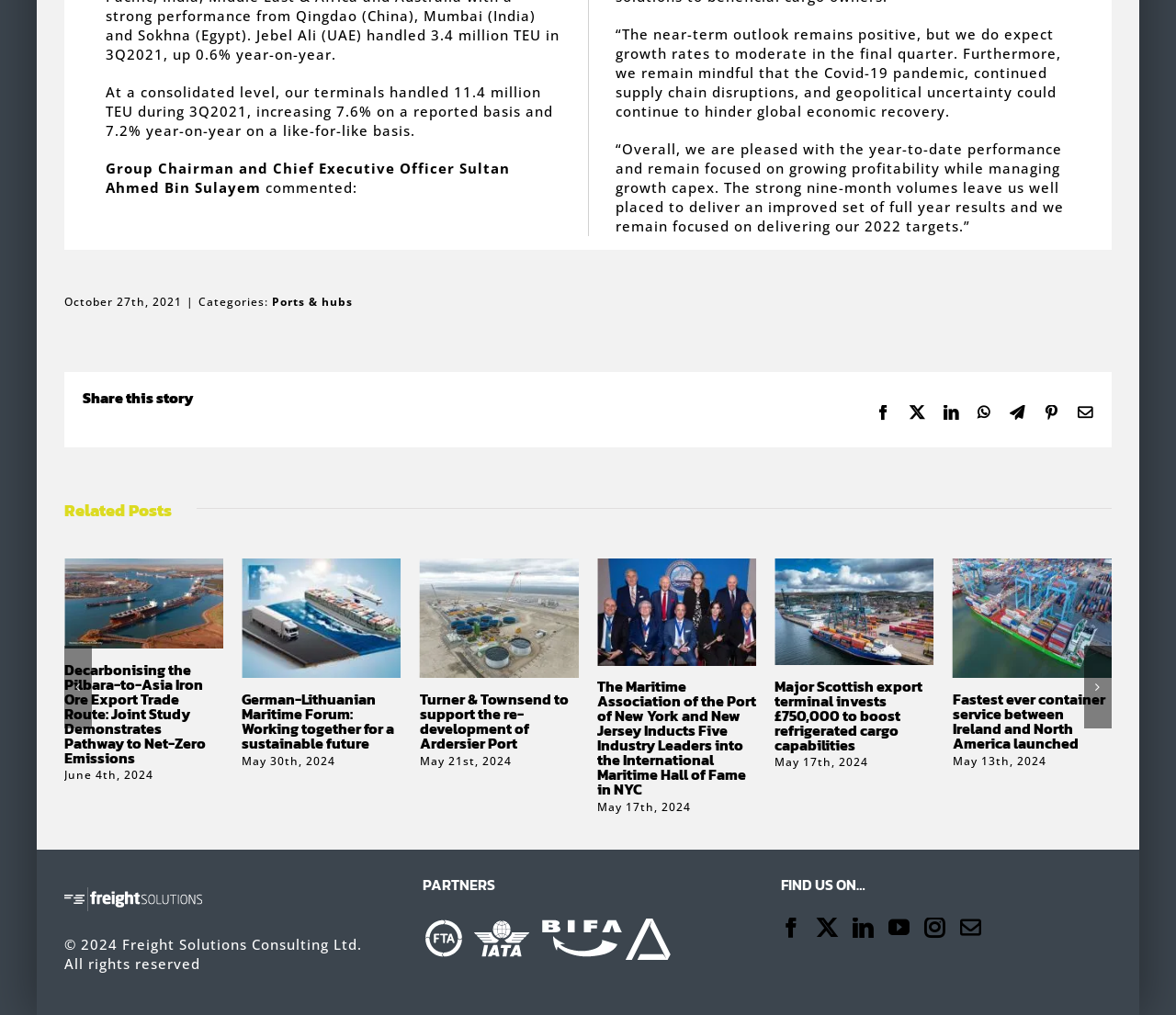Identify the bounding box for the described UI element: "alt="Freight Transport Association"".

[0.359, 0.904, 0.395, 0.923]